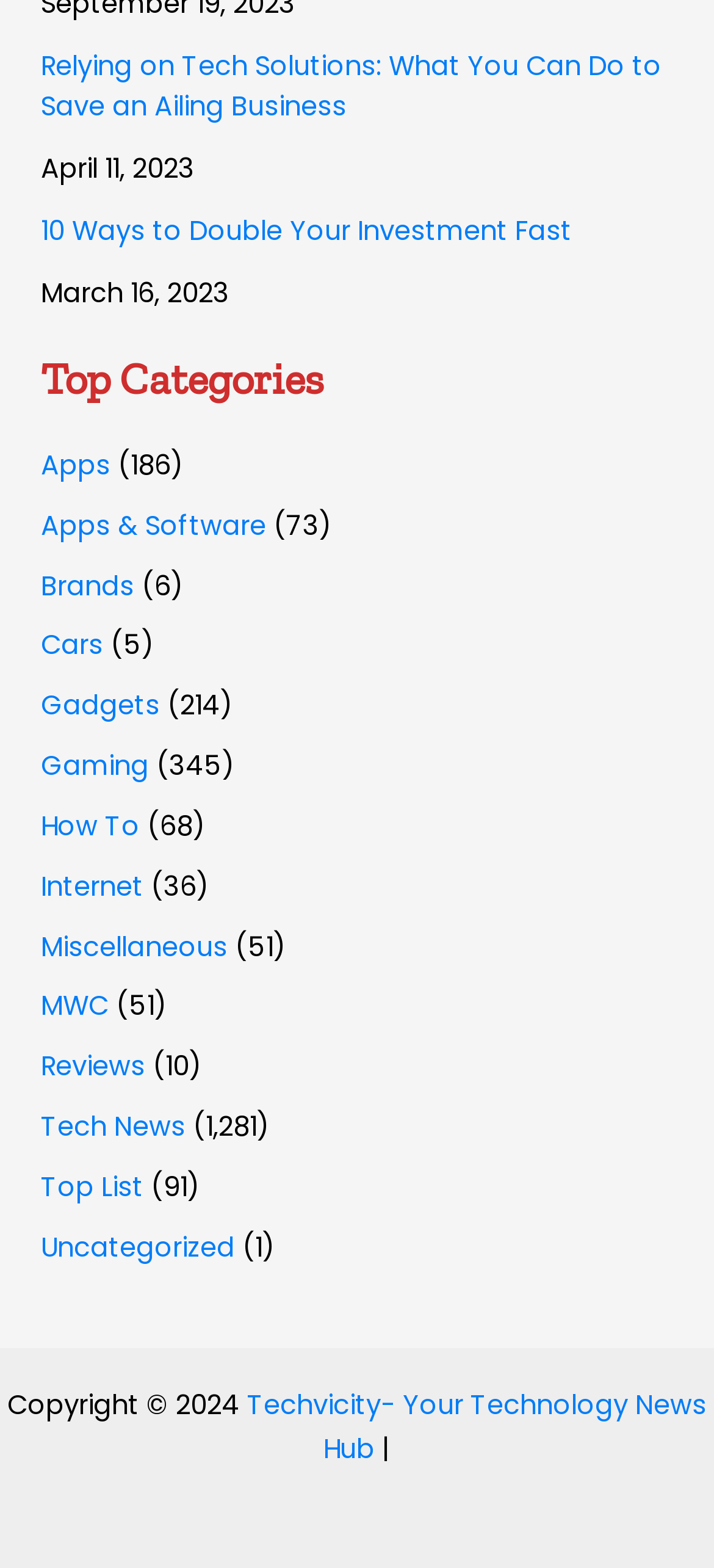Determine the bounding box coordinates of the target area to click to execute the following instruction: "Visit the Techvicity homepage."

[0.346, 0.885, 0.99, 0.935]